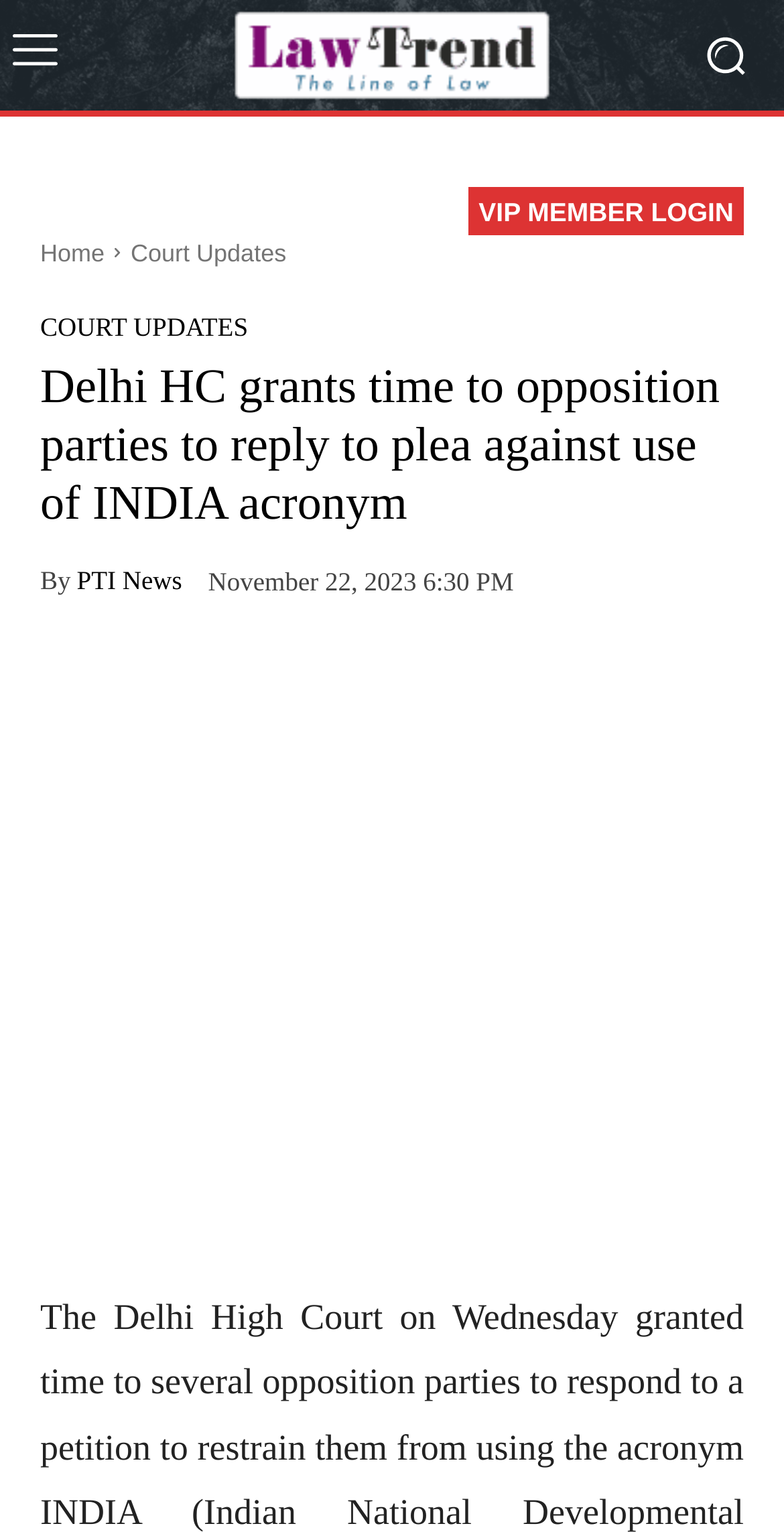What is the date of the news article?
Provide a concise answer using a single word or phrase based on the image.

November 22, 2023